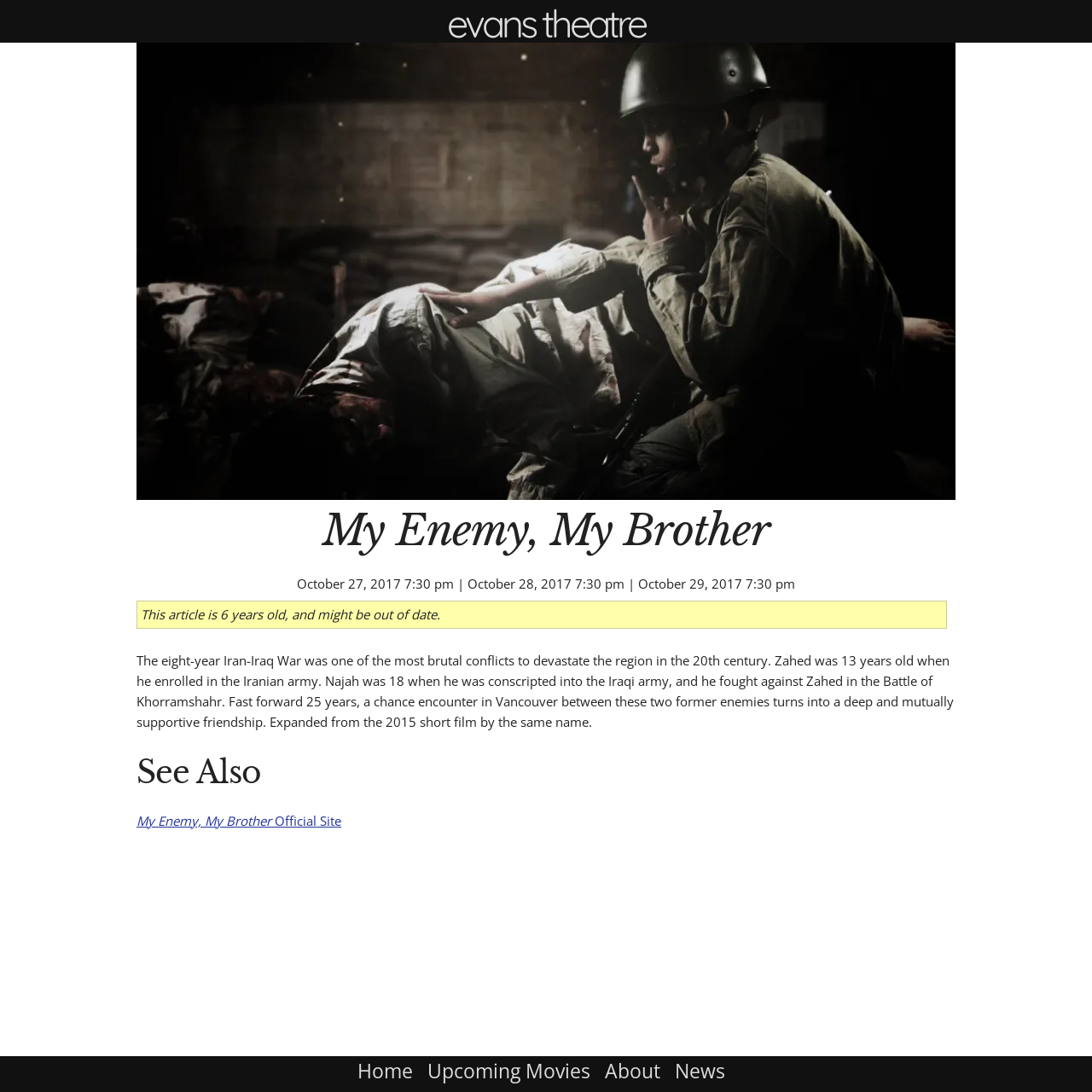Construct a thorough caption encompassing all aspects of the webpage.

The webpage is about a movie titled "My Enemy, My Brother" and is hosted on the Evans Theatre website. At the top of the page, there is a heading that reads "Evans Theatre". Below this heading, there is a main section that takes up most of the page. Within this section, there is an article that contains a still image from the movie, which is positioned at the top. 

Below the image, there is a header that displays the title "My Enemy, My Brother" in a larger font size. Next to the title, there are three dates listed: October 27, 28, and 29, 2017, each with a 7:30 pm timestamp. 

Further down, there is a paragraph of text that provides a brief summary of the movie. The text describes the Iran-Iraq War and the story of two former enemies, Zahed and Najah, who become friends 25 years after the war. 

Below the summary, there is a section labeled "See Also" with a link to the official website of the movie. At the very bottom of the page, there is a footer section that contains four links: "Home", "Upcoming Movies", "About", and "News". These links are positioned horizontally across the bottom of the page.